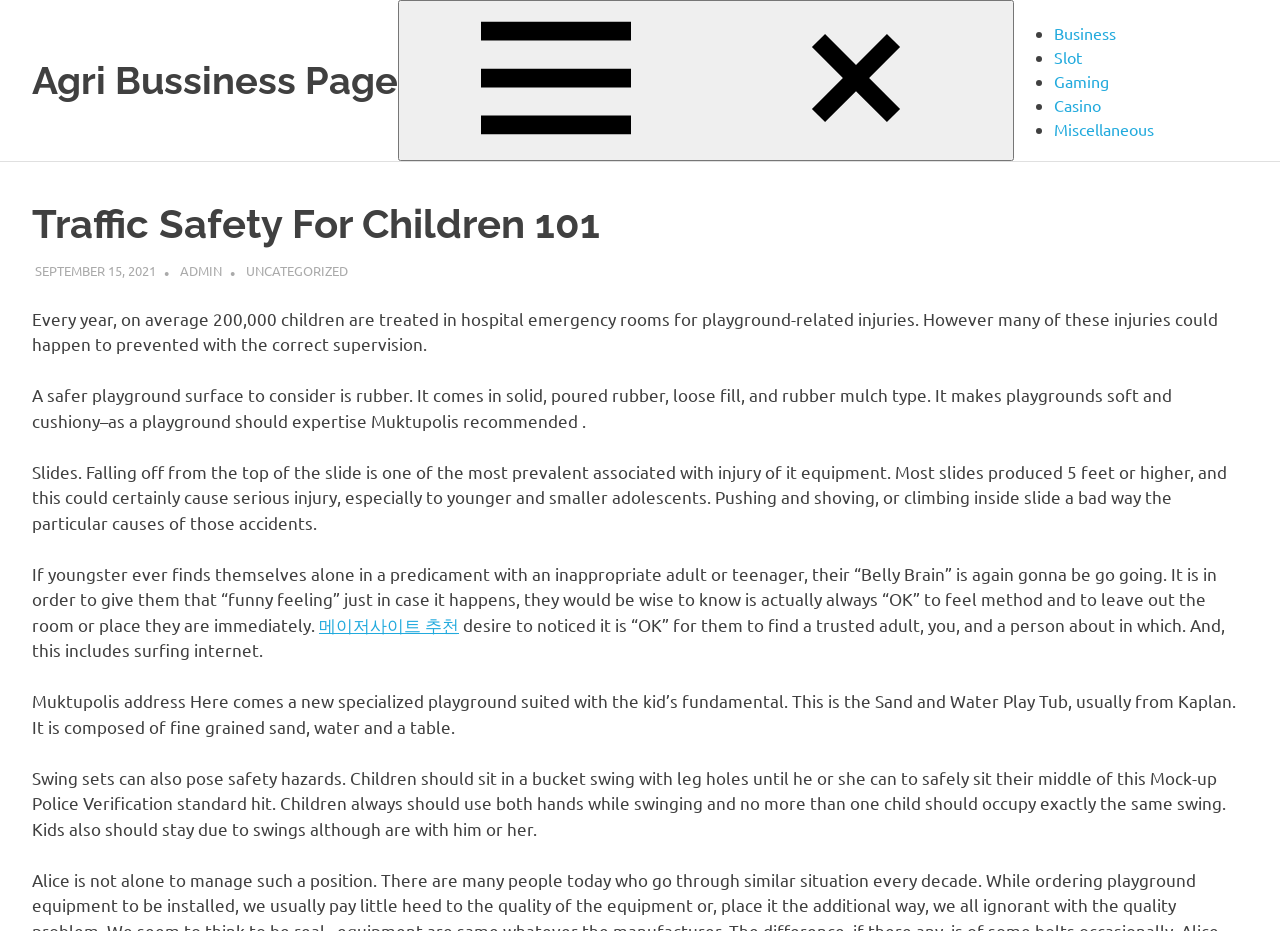Answer the question with a single word or phrase: 
How many types of playground surfaces are mentioned?

One